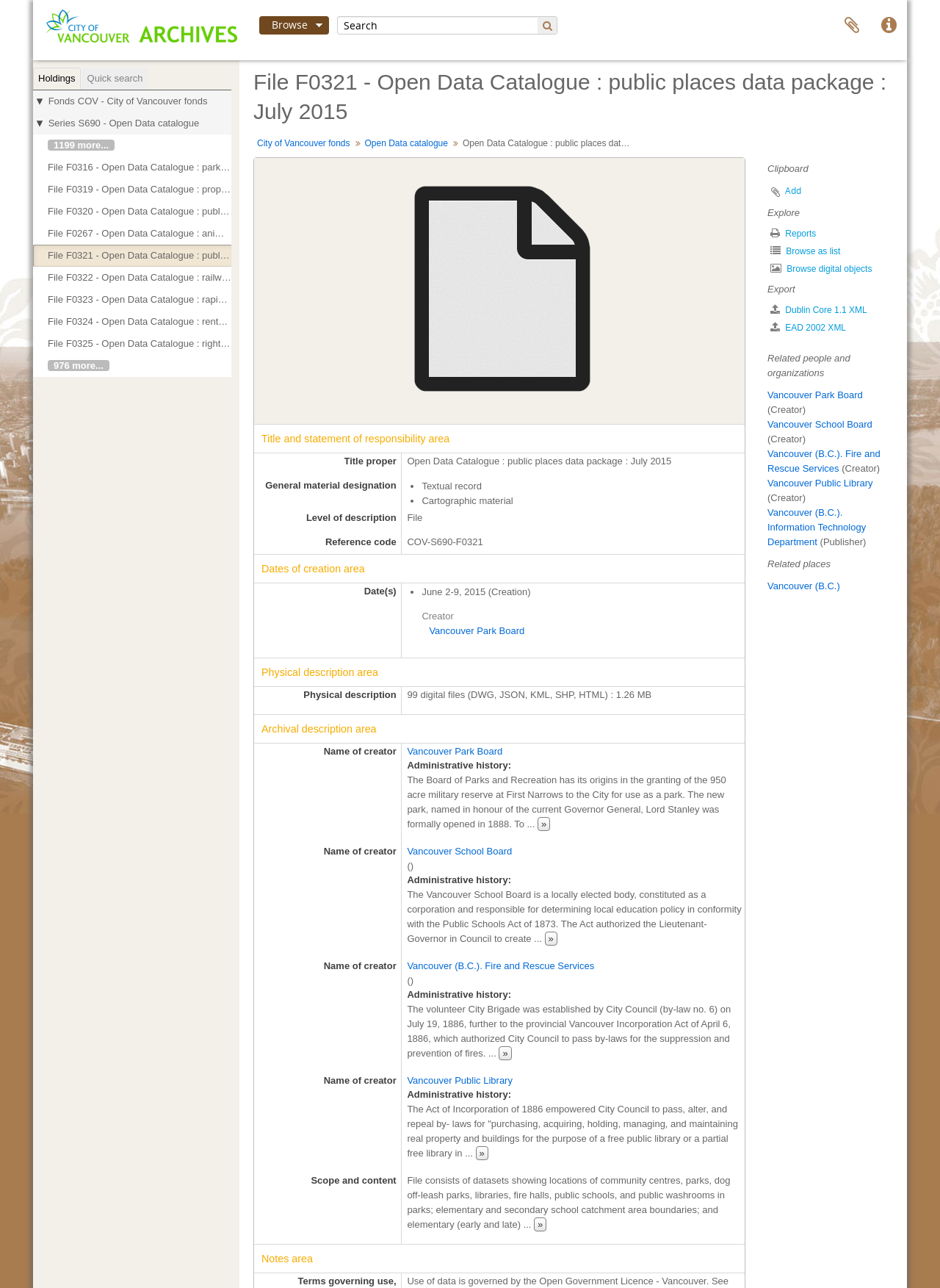Who is the creator of the Open Data Catalogue? Based on the image, give a response in one word or a short phrase.

Vancouver Park Board